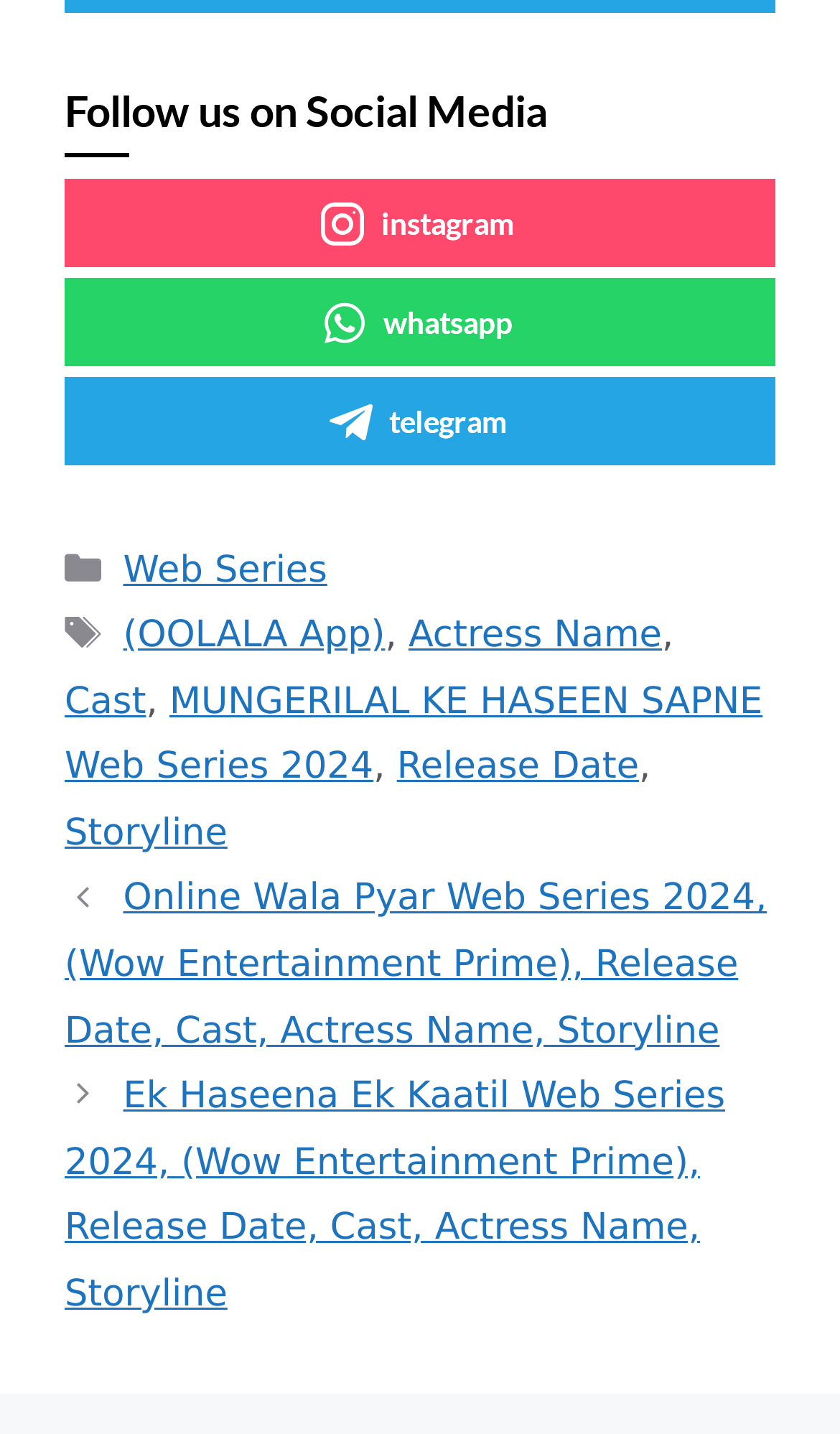Show the bounding box coordinates of the region that should be clicked to follow the instruction: "Go to Online Wala Pyar Web Series 2024."

[0.077, 0.612, 0.913, 0.734]